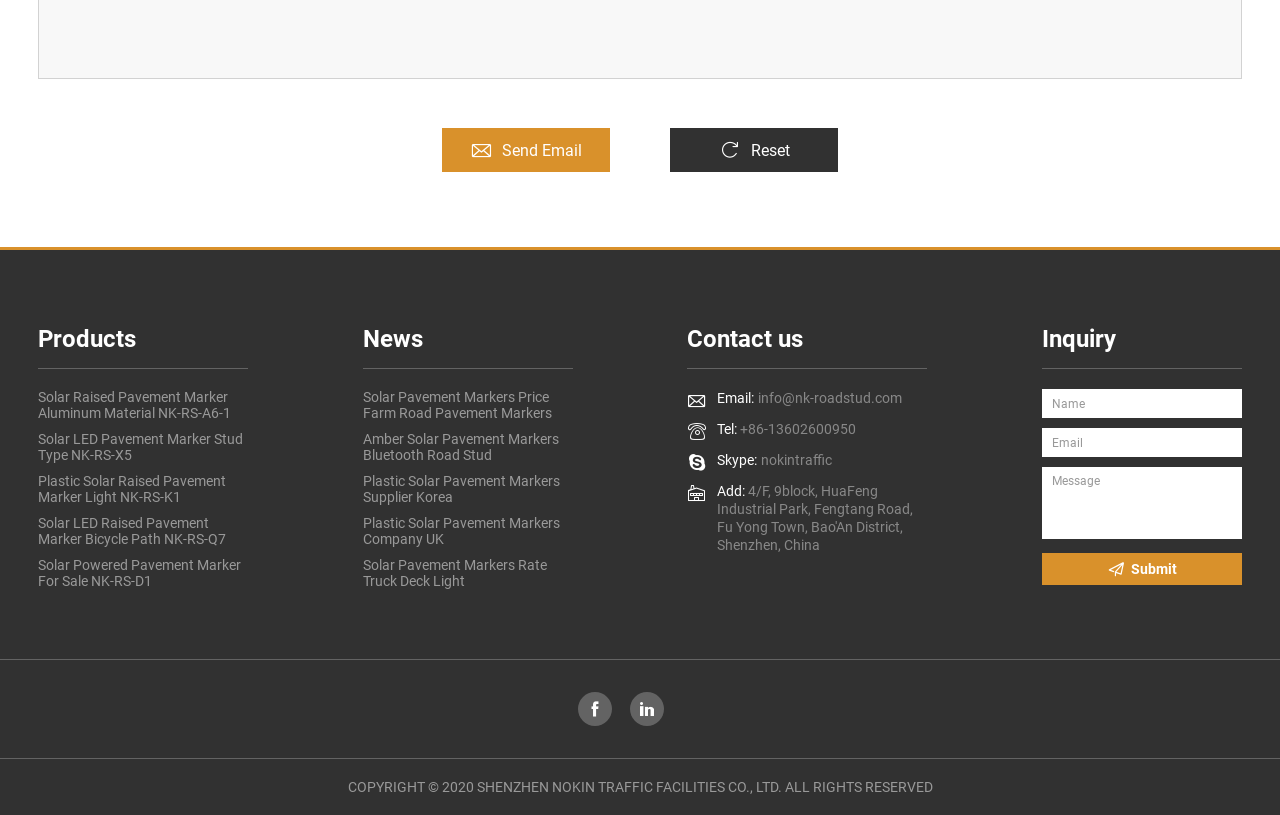Please indicate the bounding box coordinates of the element's region to be clicked to achieve the instruction: "Click the Submit button". Provide the coordinates as four float numbers between 0 and 1, i.e., [left, top, right, bottom].

[0.814, 0.679, 0.97, 0.718]